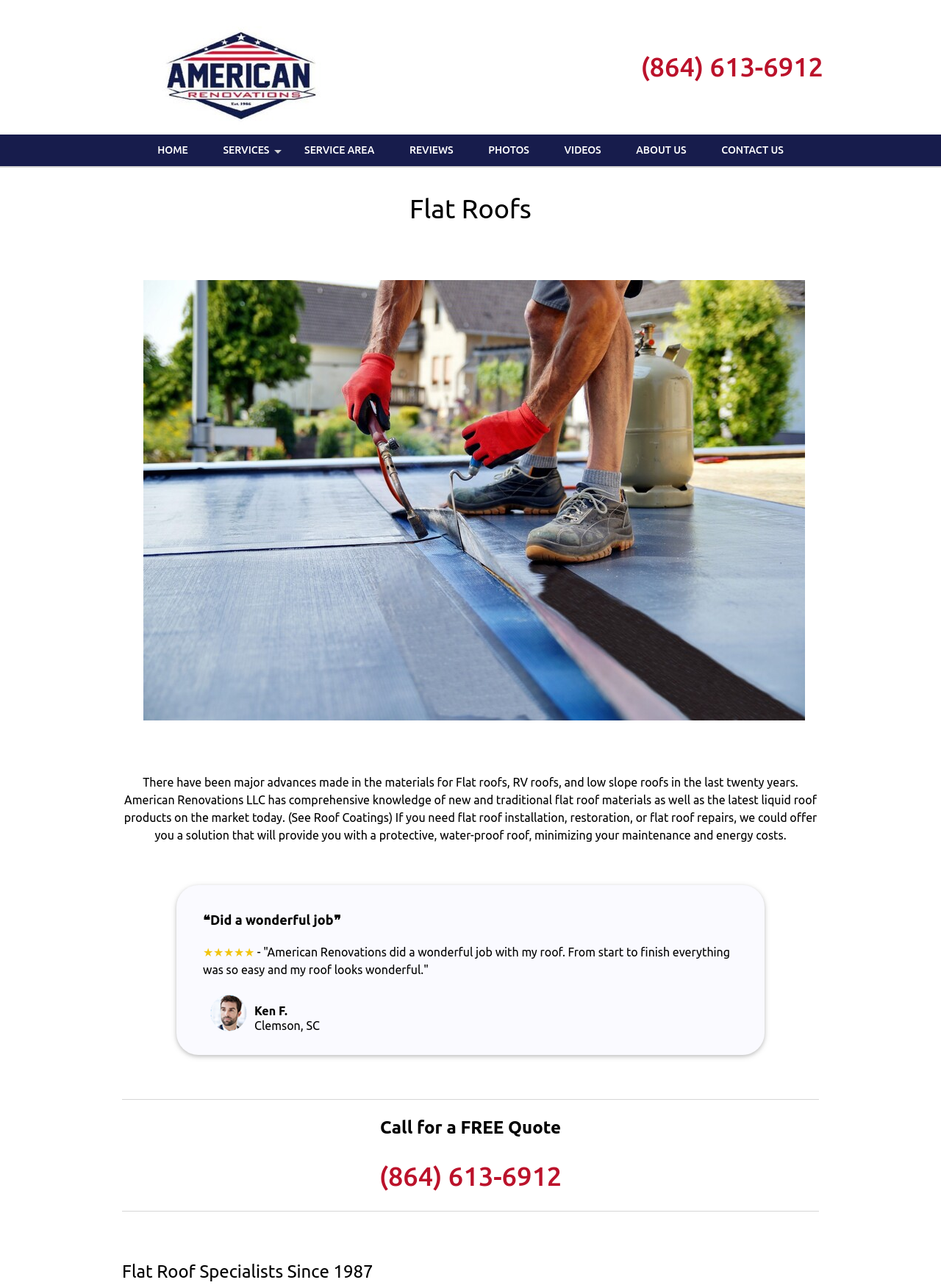Please identify the bounding box coordinates of the clickable area that will allow you to execute the instruction: "Click the 'HOME' link".

[0.15, 0.104, 0.217, 0.129]